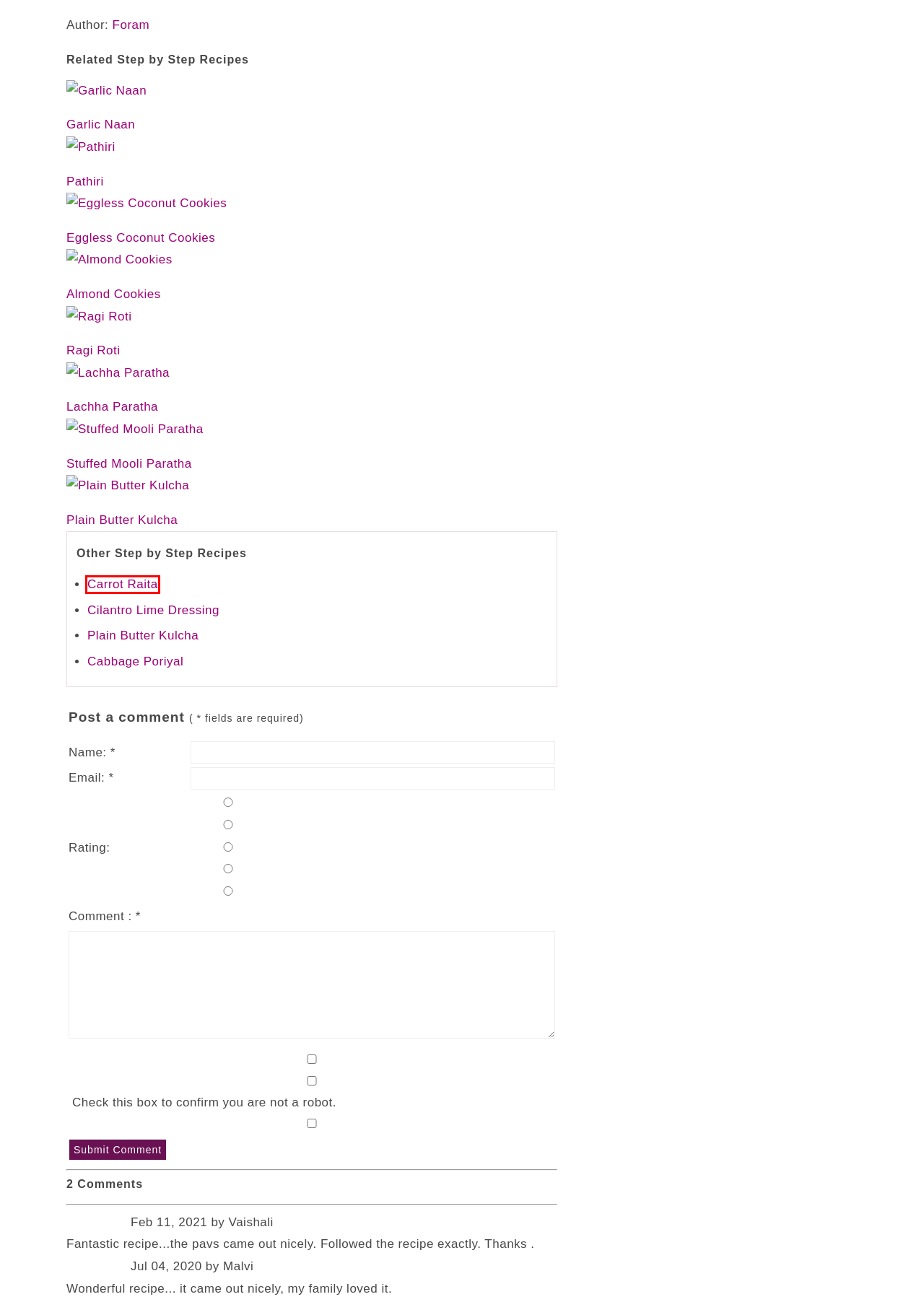You have a screenshot of a webpage with a red bounding box around an element. Choose the best matching webpage description that would appear after clicking the highlighted element. Here are the candidates:
A. Cabbage Poriyal Recipe - Make Cabbage Palya at Home with Step by Step Photo Guide
B. Creamy Cilantro Lime Dressing Recipe - With Plain Yogurt and Garlic
C. Eggless Coconut Cookies Recipe - Indian Style Coconut Biscuit
D. Carrot Raita - Easy Raita Recipe with grated Carrot and Plain Yogurt
E. Foodviva.com - Author Information
F. Kulcha Recipe - Easy Butter Kulcha without Yeast - Without Oven
G. Beverage Gallery - Foodviva.com
H. Breakfast - With Detailed Directions and Tips - Page 1 - foodviva.com

D